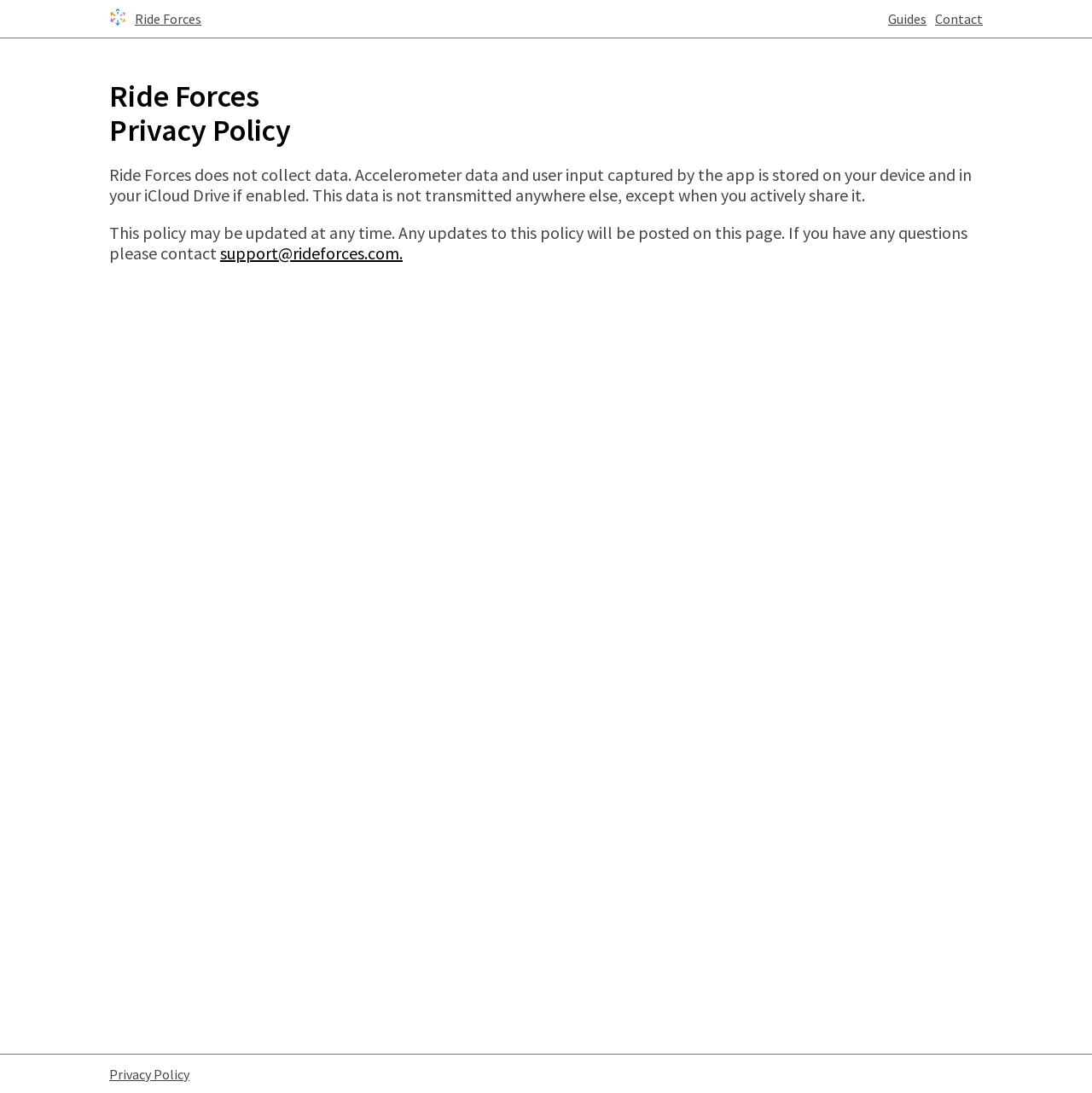Based on the image, please elaborate on the answer to the following question:
What is the purpose of this webpage?

The webpage is dedicated to explaining how Ride Forces handles user data, as indicated by the heading 'Ride Forces Privacy Policy' and the text that follows.